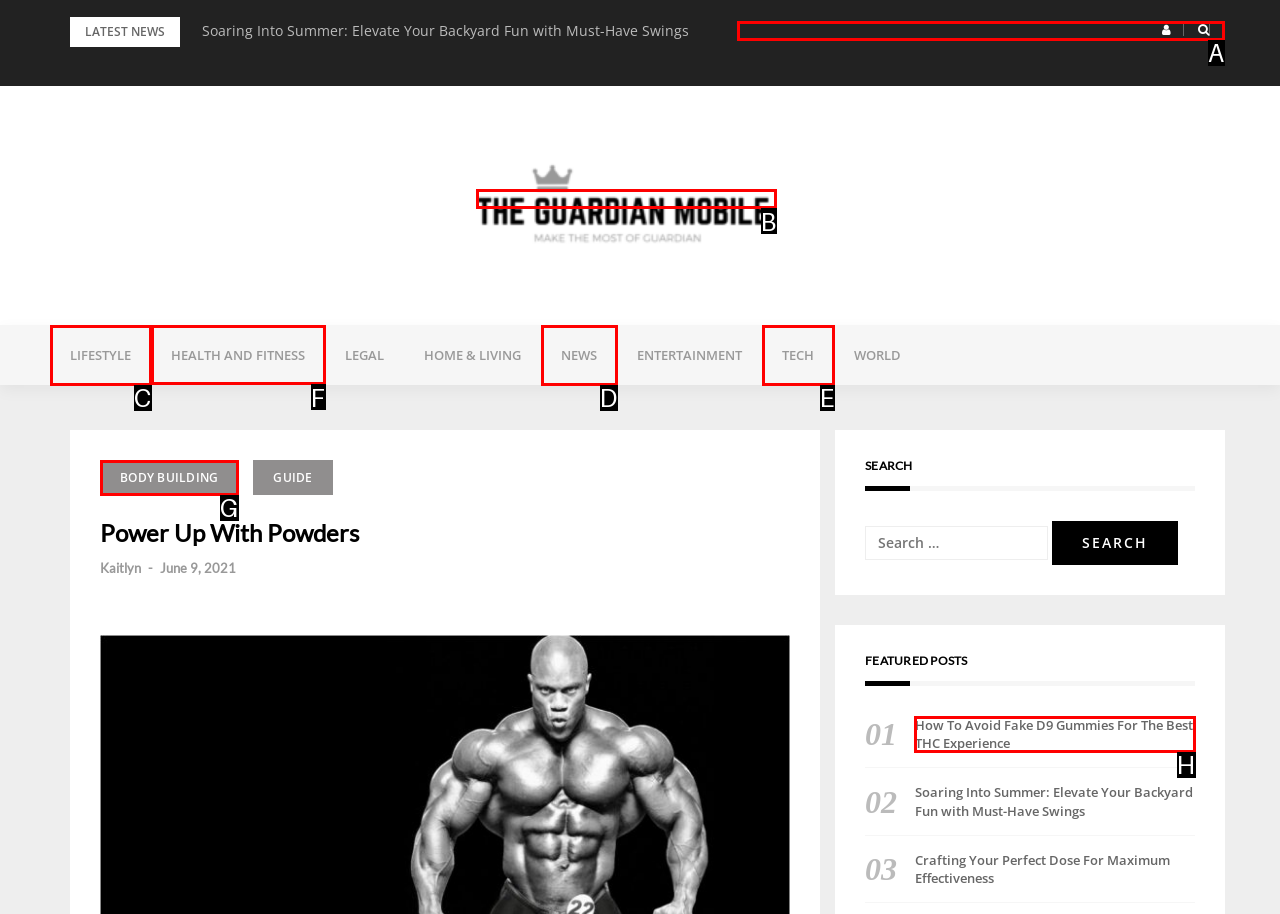Given the task: Go to the HEALTH AND FITNESS page, tell me which HTML element to click on.
Answer with the letter of the correct option from the given choices.

F